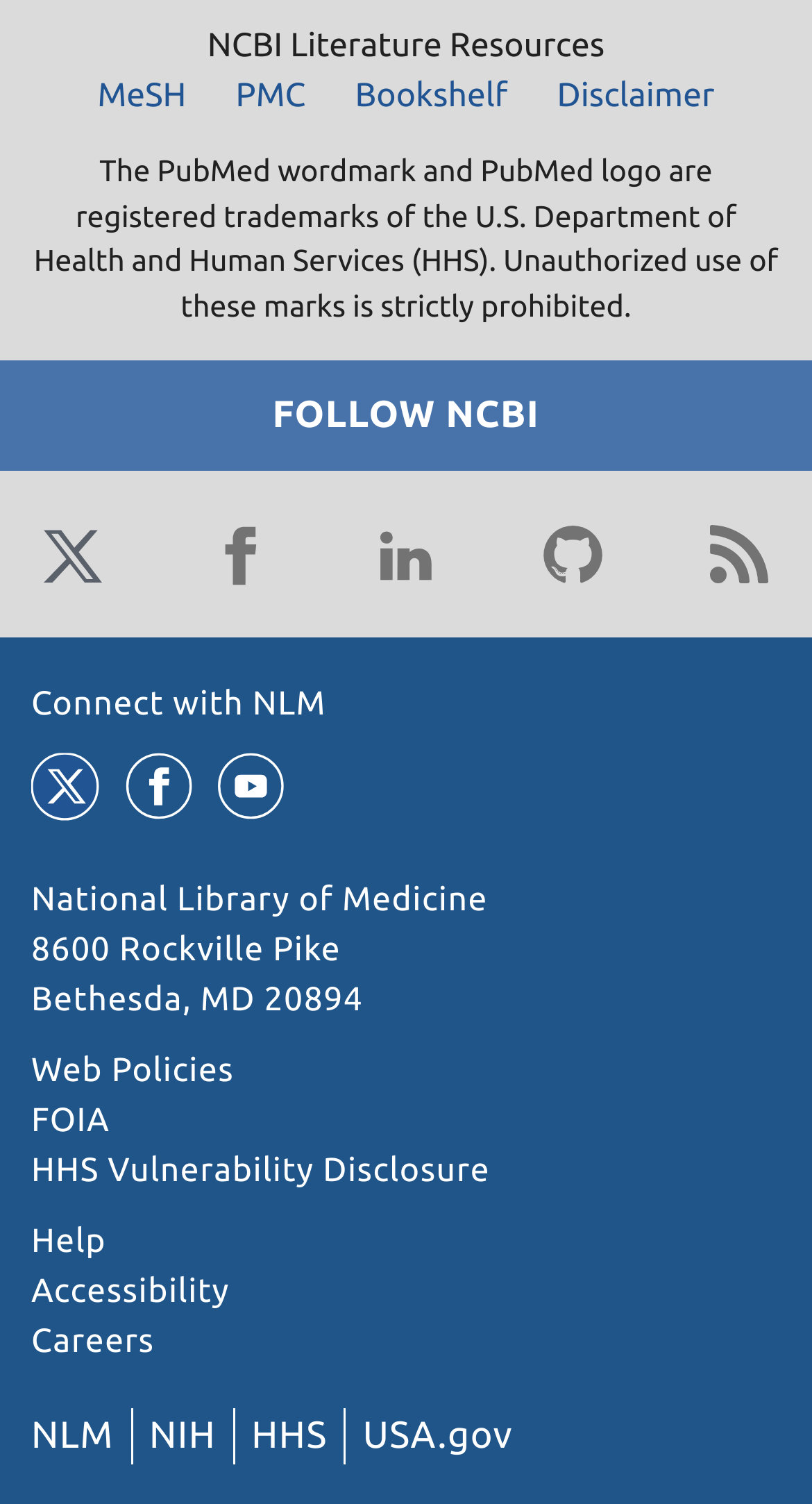Can you determine the bounding box coordinates of the area that needs to be clicked to fulfill the following instruction: "Get help from the National Library of Medicine"?

[0.038, 0.813, 0.131, 0.838]